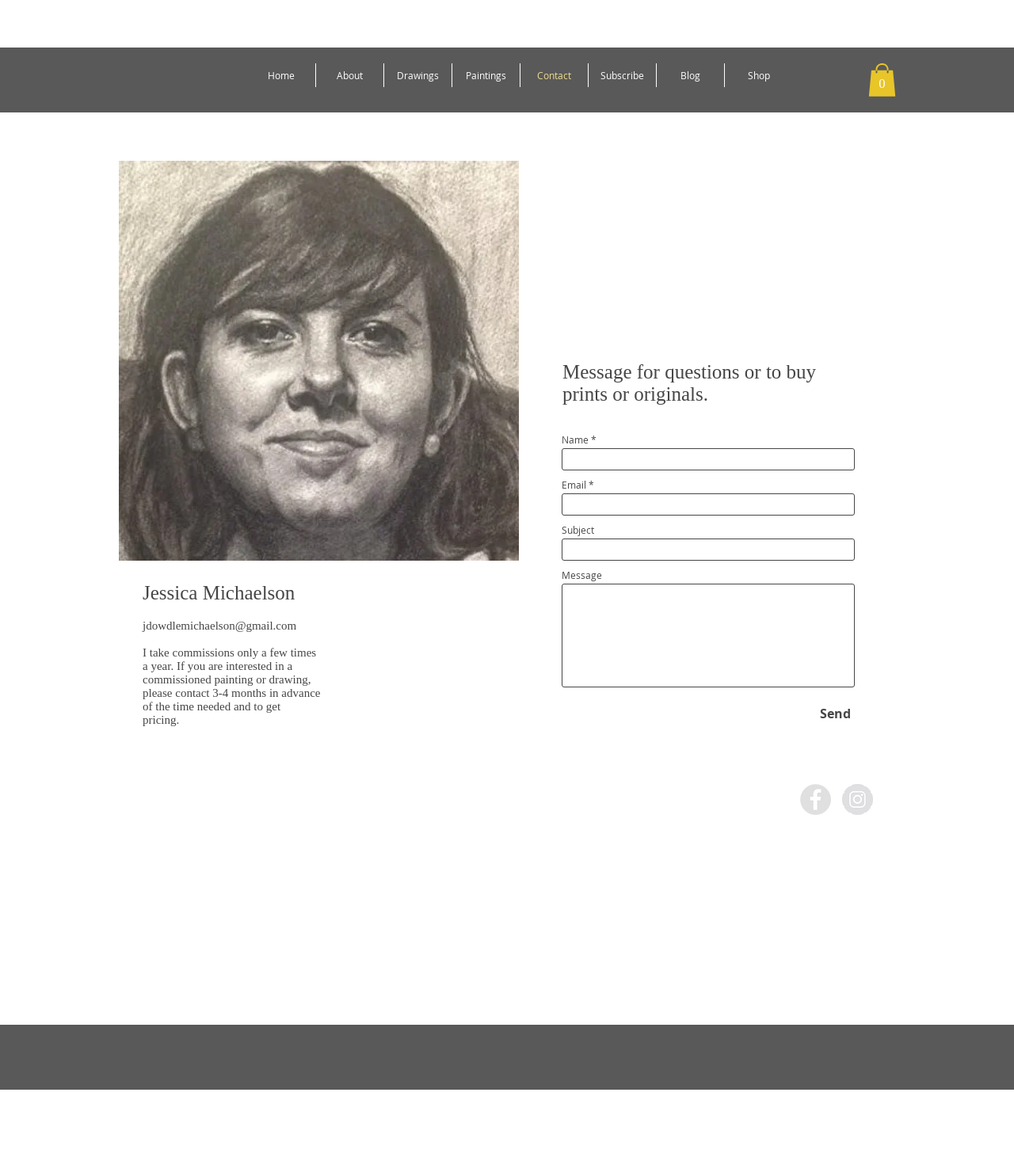Provide a thorough description of the webpage's content and layout.

The webpage is a contact page for an artist, Jessica Michaelson. At the top, there is a navigation bar with 8 links: Home, About, Drawings, Paintings, Contact, Subscribe, Blog, and Shop. To the right of the navigation bar, there is a cart button with 0 items. 

Below the navigation bar, there is a main section with the artist's name, Jessica Michaelson, in a heading. Underneath the name, there is a link to the artist's email address. A paragraph of text explains that the artist takes commissions only a few times a year and provides instructions on how to inquire about commissioned work.

Further down, there is a section with a heading that says "Message for questions or to buy prints or originals." This section contains a contact form with fields for name, email, subject, and message. There is a send button at the bottom of the form.

At the bottom of the page, there is a social bar with links to the artist's Facebook and Instagram profiles, each represented by a grey circle icon.